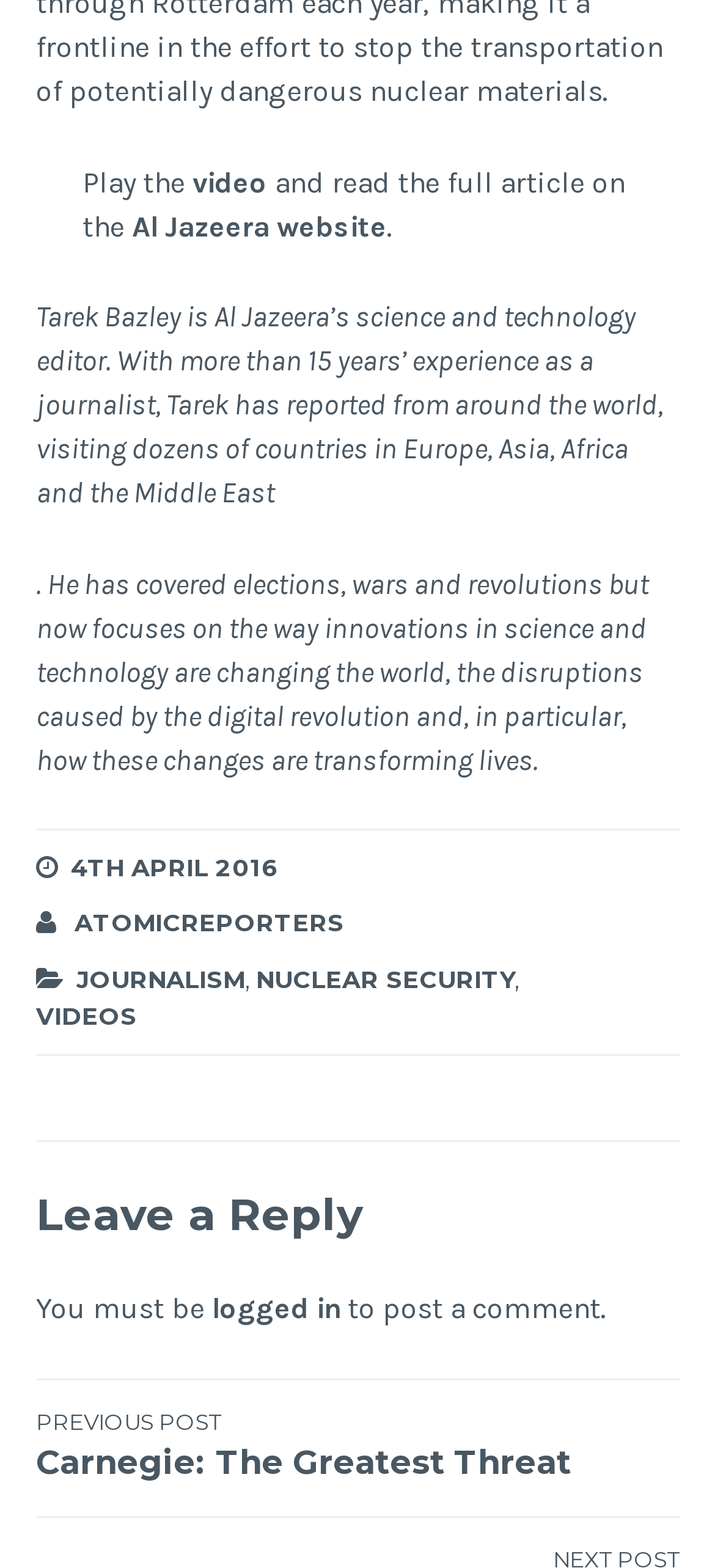What is required to post a comment? Using the information from the screenshot, answer with a single word or phrase.

To be logged in